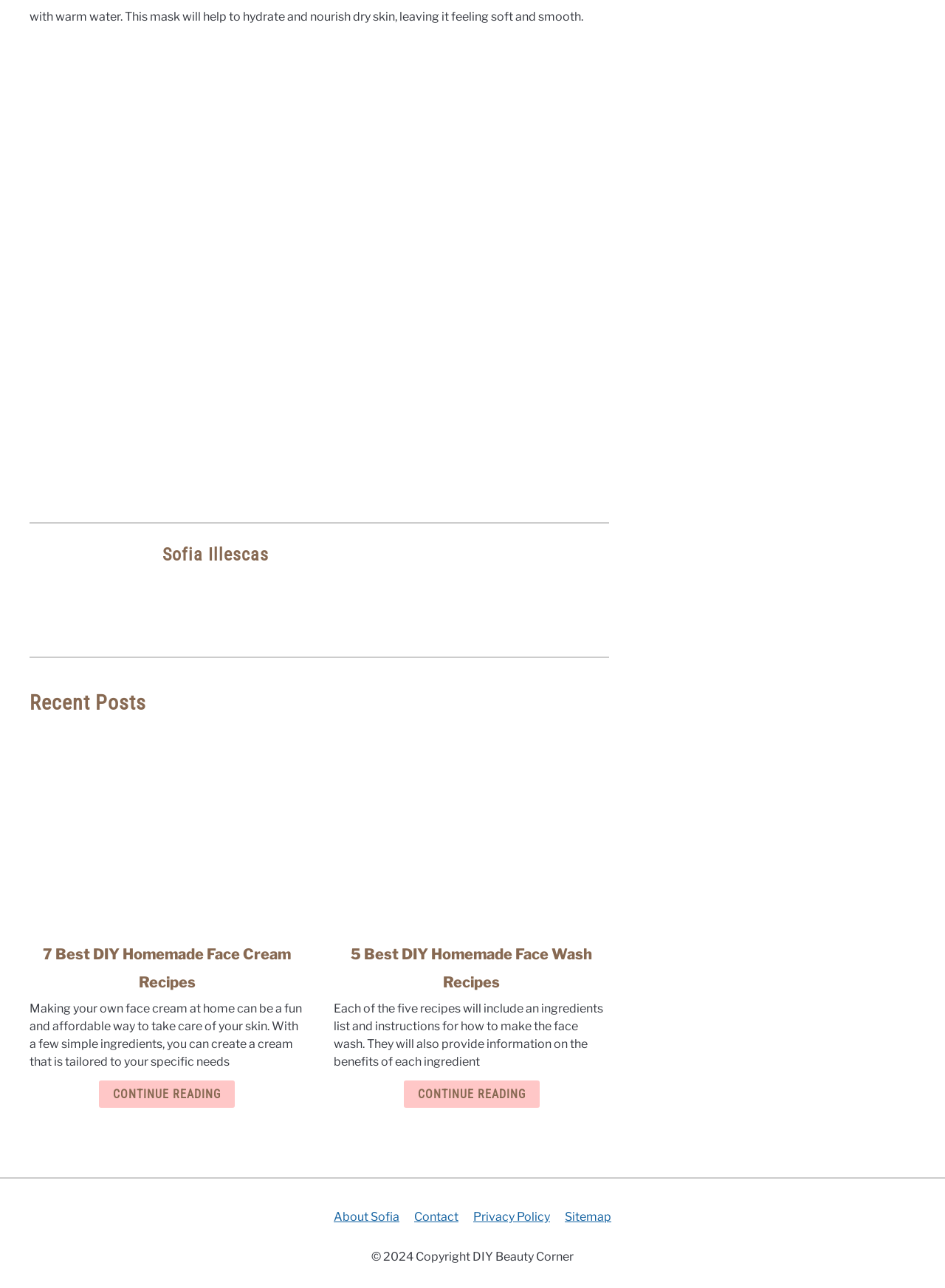Specify the bounding box coordinates of the element's area that should be clicked to execute the given instruction: "click on the link to 7 Best DIY Homemade Face Cream Recipes". The coordinates should be four float numbers between 0 and 1, i.e., [left, top, right, bottom].

[0.031, 0.569, 0.322, 0.719]